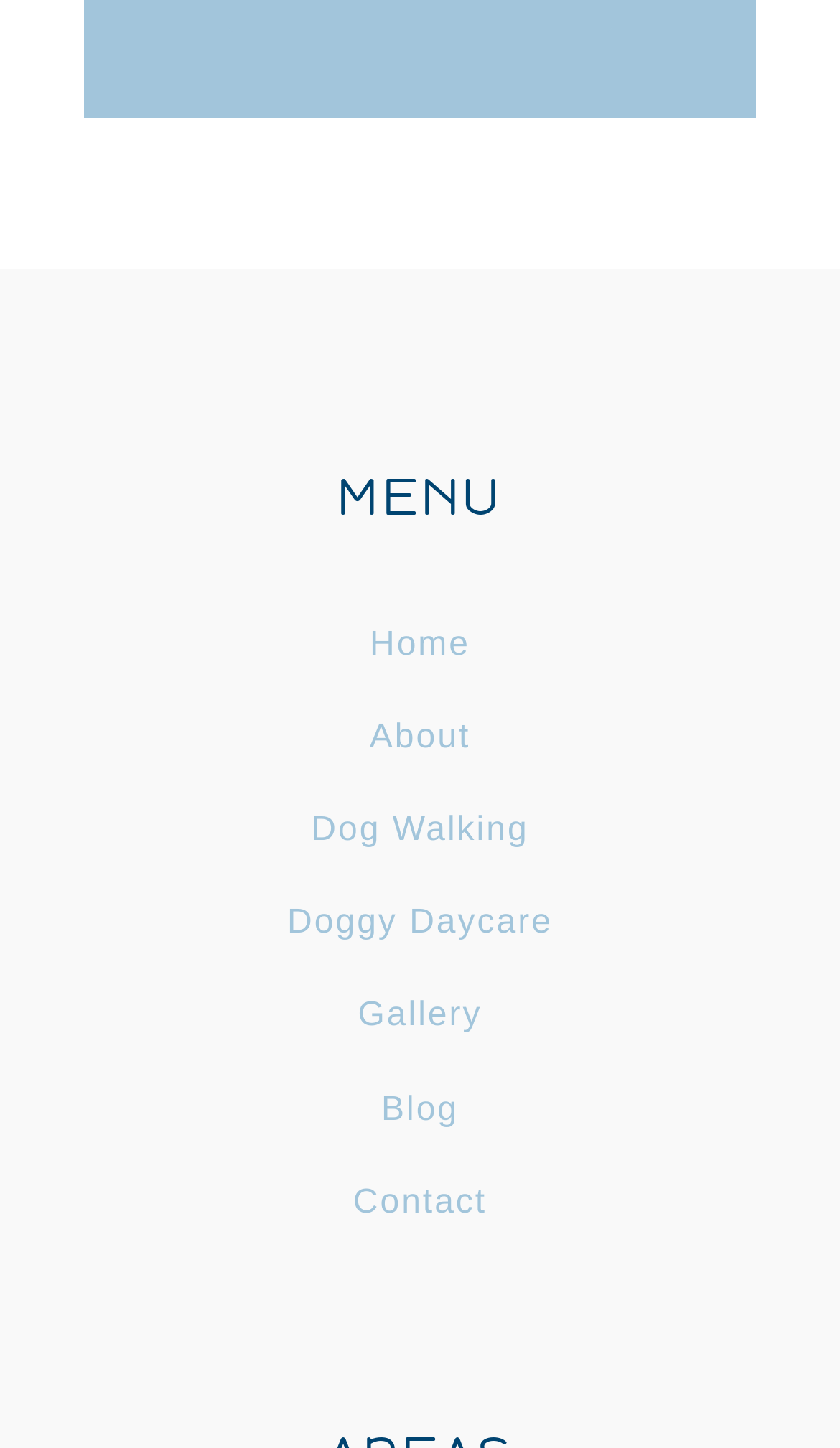Answer in one word or a short phrase: 
What is the last link on the menu?

Contact